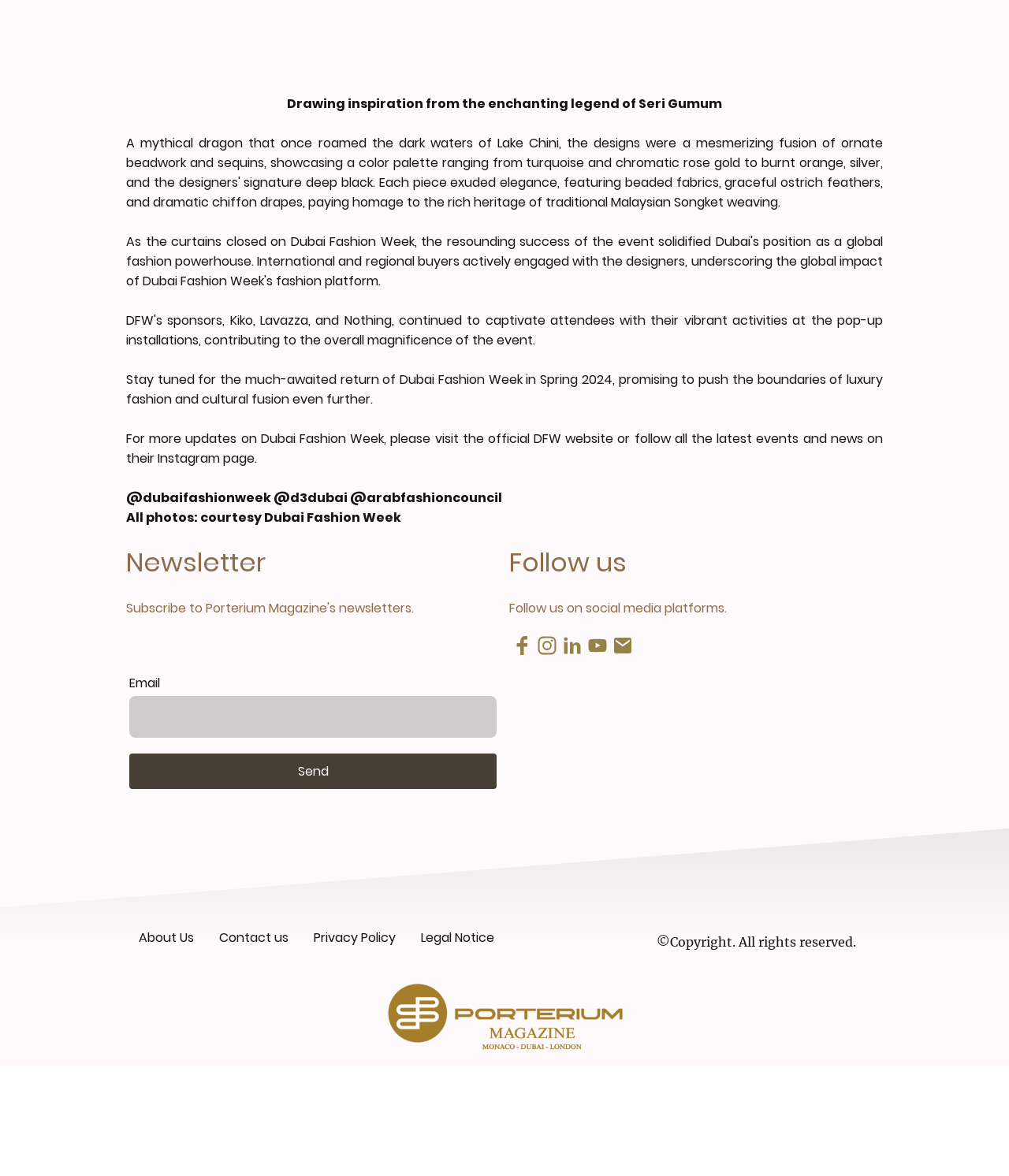Please reply to the following question with a single word or a short phrase:
How many social media platforms are mentioned?

5